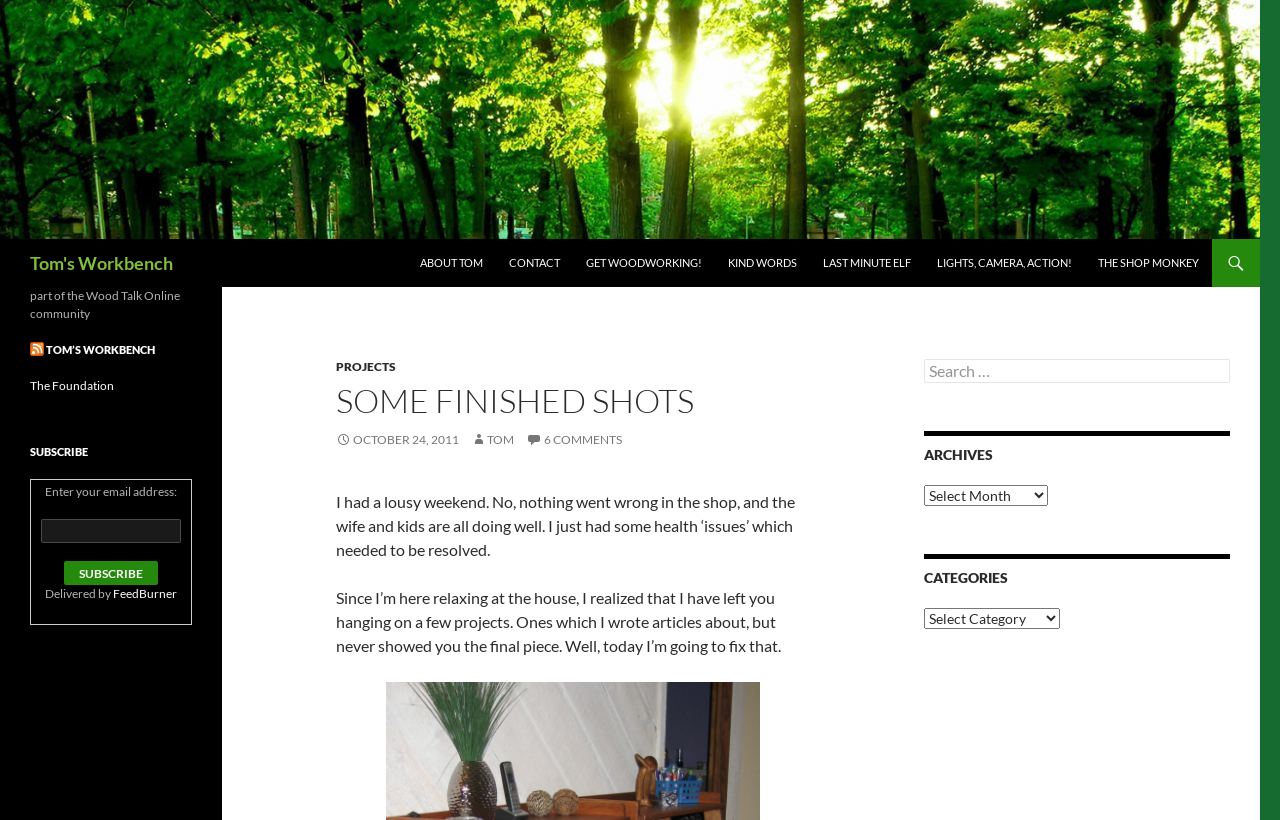Can you identify the bounding box coordinates of the clickable region needed to carry out this instruction: 'Subscribe to the newsletter'? The coordinates should be four float numbers within the range of 0 to 1, stated as [left, top, right, bottom].

[0.05, 0.684, 0.123, 0.713]